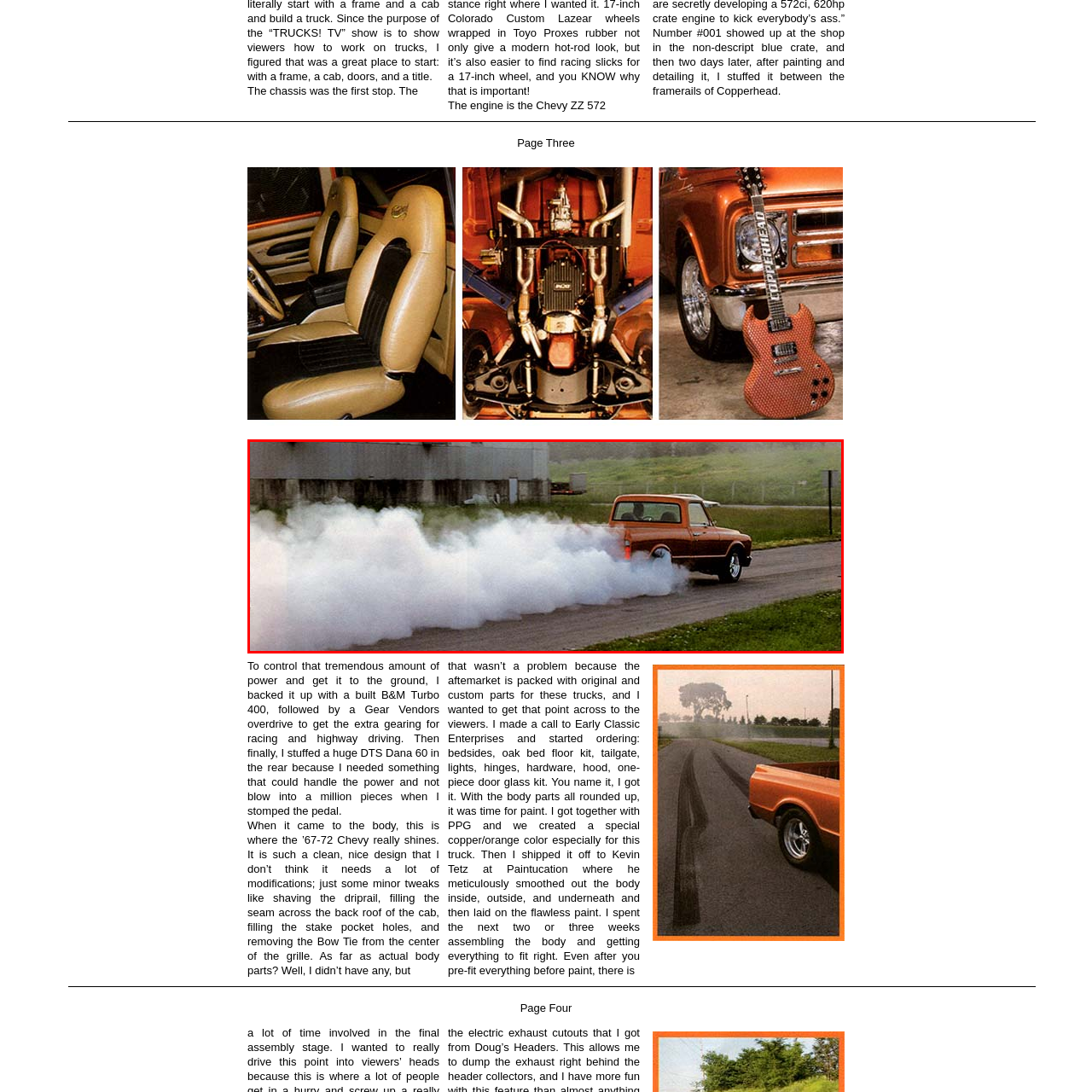What is happening to the rear tires?
Examine the visual content inside the red box and reply with a single word or brief phrase that best answers the question.

Spinning